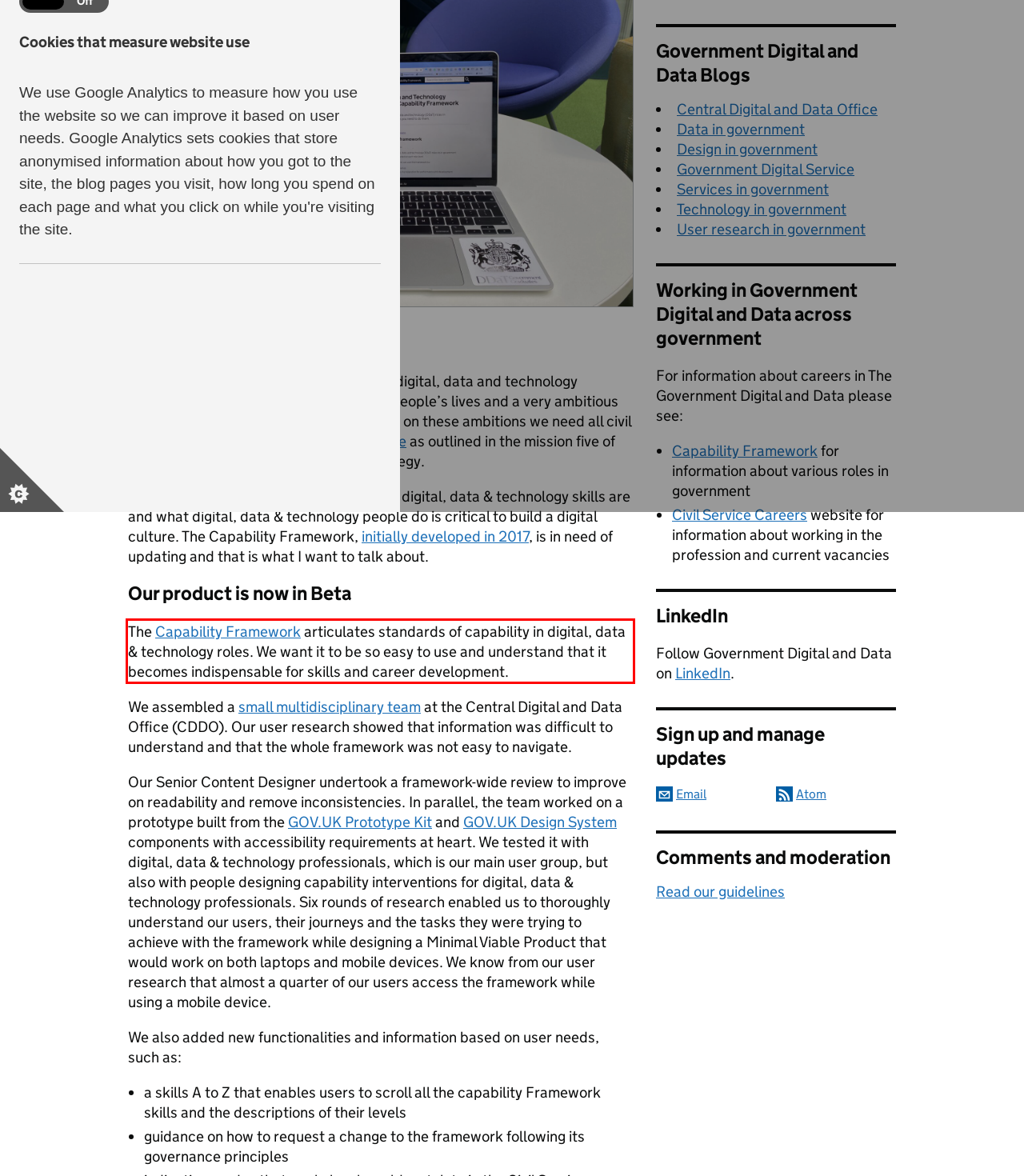You are provided with a webpage screenshot that includes a red rectangle bounding box. Extract the text content from within the bounding box using OCR.

The Capability Framework articulates standards of capability in digital, data & technology roles. We want it to be so easy to use and understand that it becomes indispensable for skills and career development.